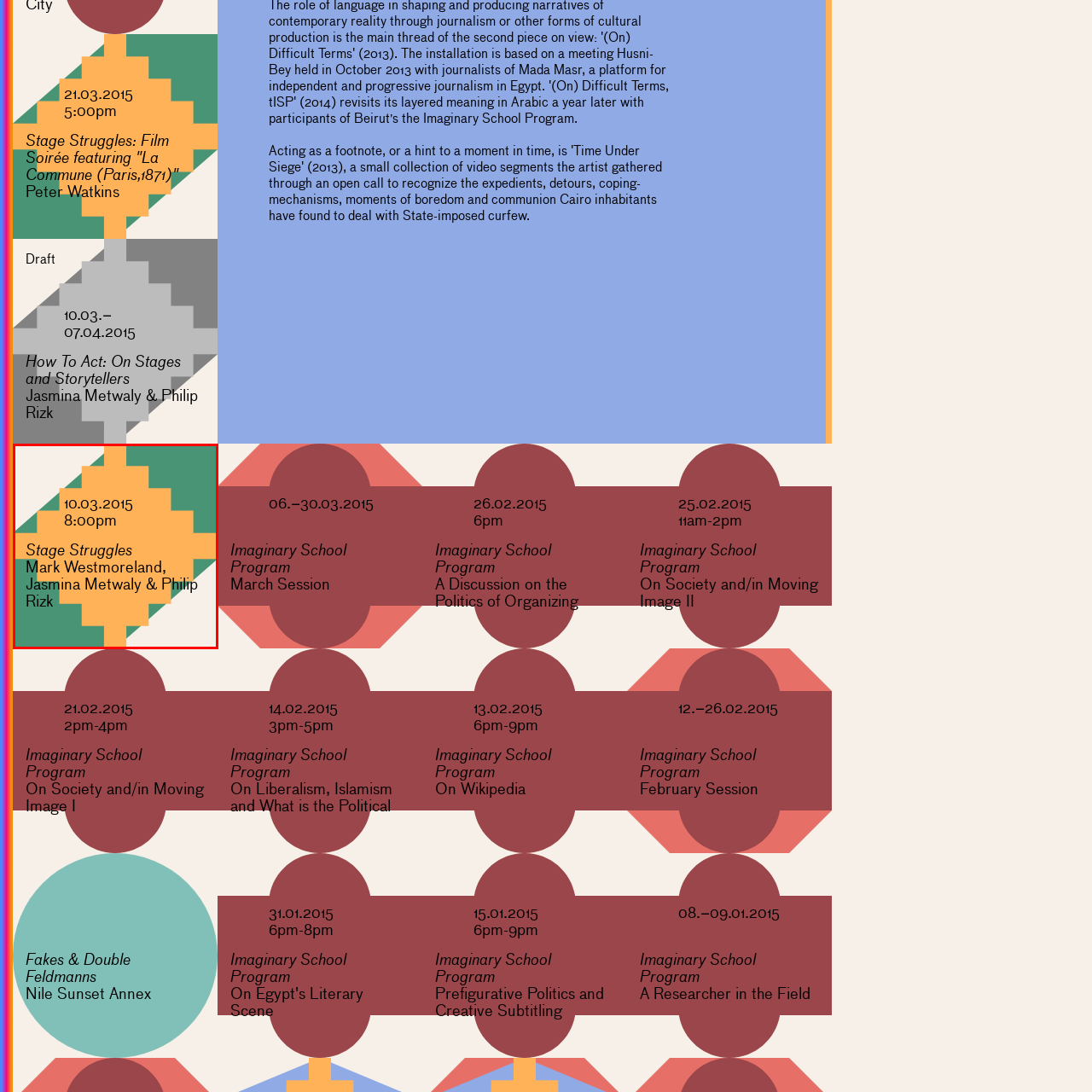Explain comprehensively what is shown in the image marked by the red outline.

The image promotes an event titled "Stage Struggles," featuring artists Mark Westmoreland, Jasmina Metwaly, and Philip Rizk. Scheduled for March 10, 2015, at 8:00 PM, the design showcases a vibrant geometric pattern with contrasting colors that draws attention to the event's title and time. The use of a modern font enhances the contemporary feel, making it visually appealing and inviting. This soirée promises to be an engaging evening, exploring themes and narratives significant to the featured artists.